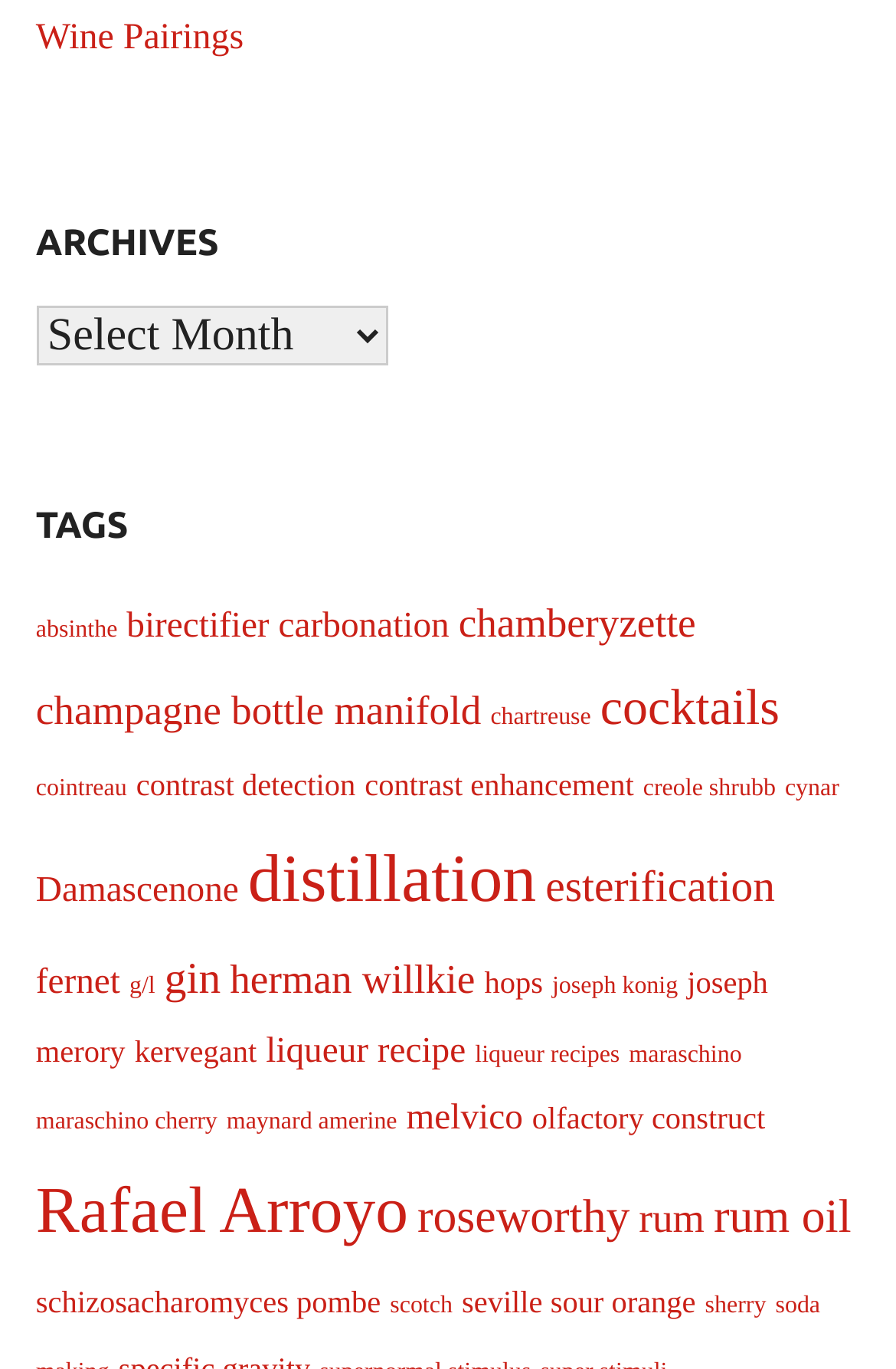Based on the image, give a detailed response to the question: How many tags are listed on the webpage?

I counted the number of links under the 'TAGS' heading and found that there are 30 tags listed on the webpage.